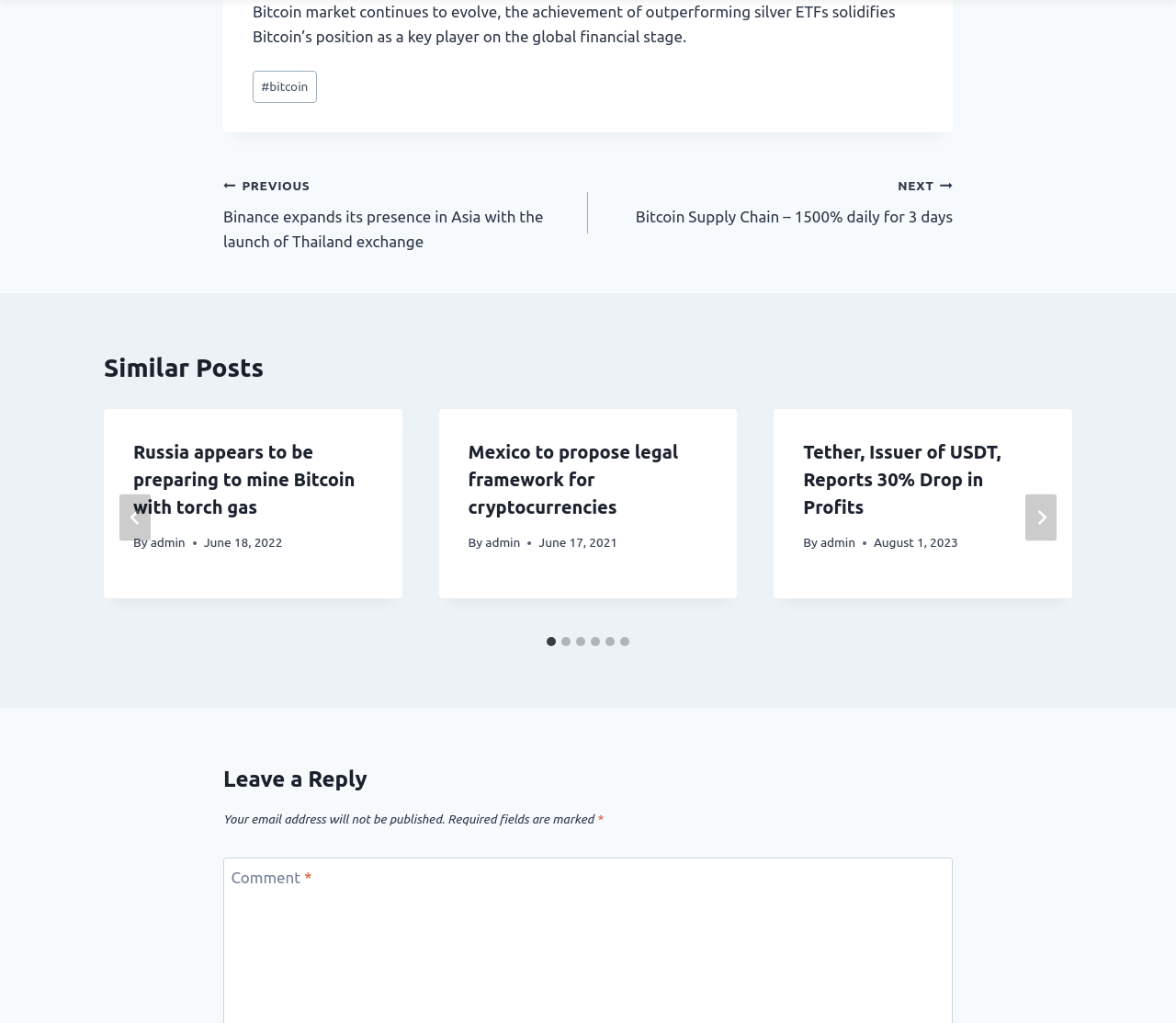Determine the bounding box coordinates for the clickable element to execute this instruction: "Click on the 'PREVIOUS Binance expands its presence in Asia with the launch of Thailand exchange' link". Provide the coordinates as four float numbers between 0 and 1, i.e., [left, top, right, bottom].

[0.19, 0.168, 0.5, 0.248]